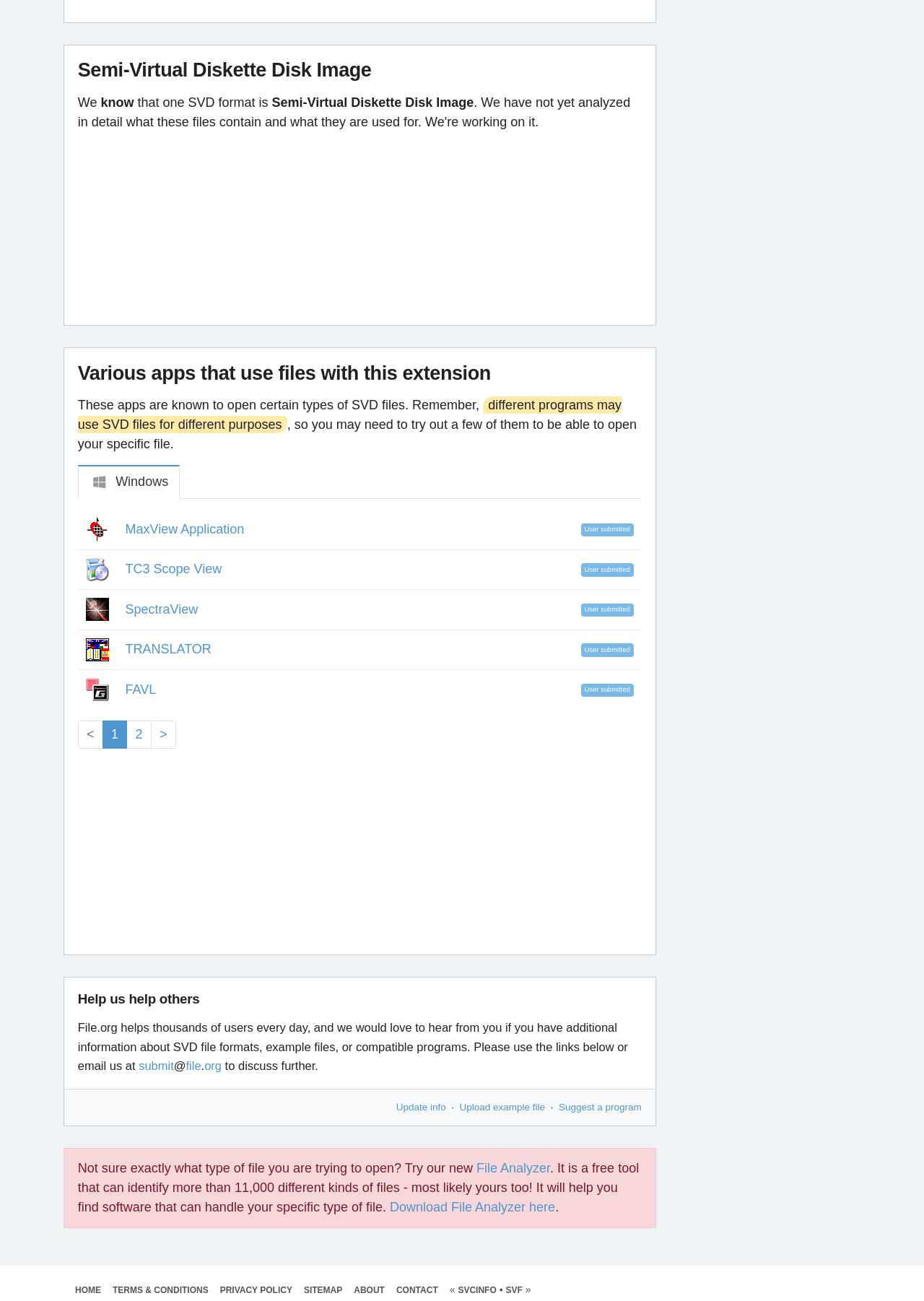What is the file format discussed on this webpage?
Based on the image, provide a one-word or brief-phrase response.

SVD